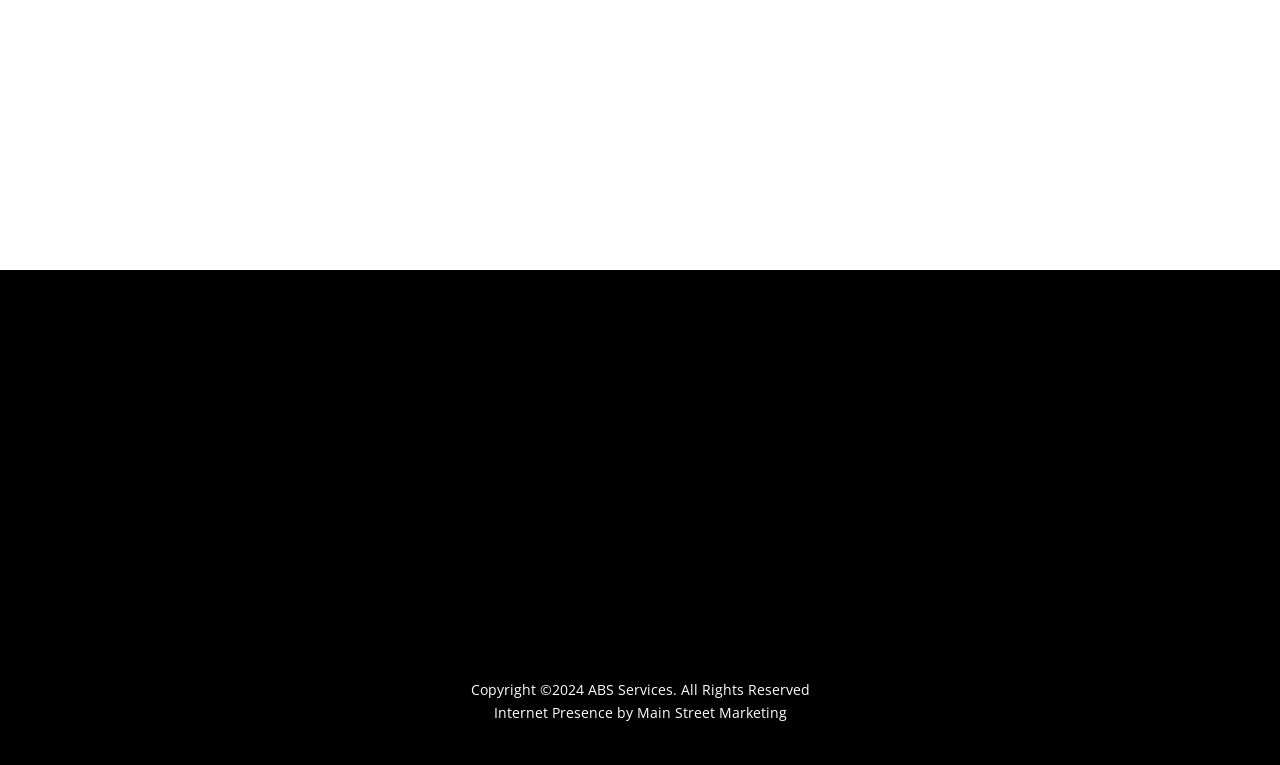Please identify the bounding box coordinates of the element I need to click to follow this instruction: "Visit Home".

[0.765, 0.517, 0.797, 0.541]